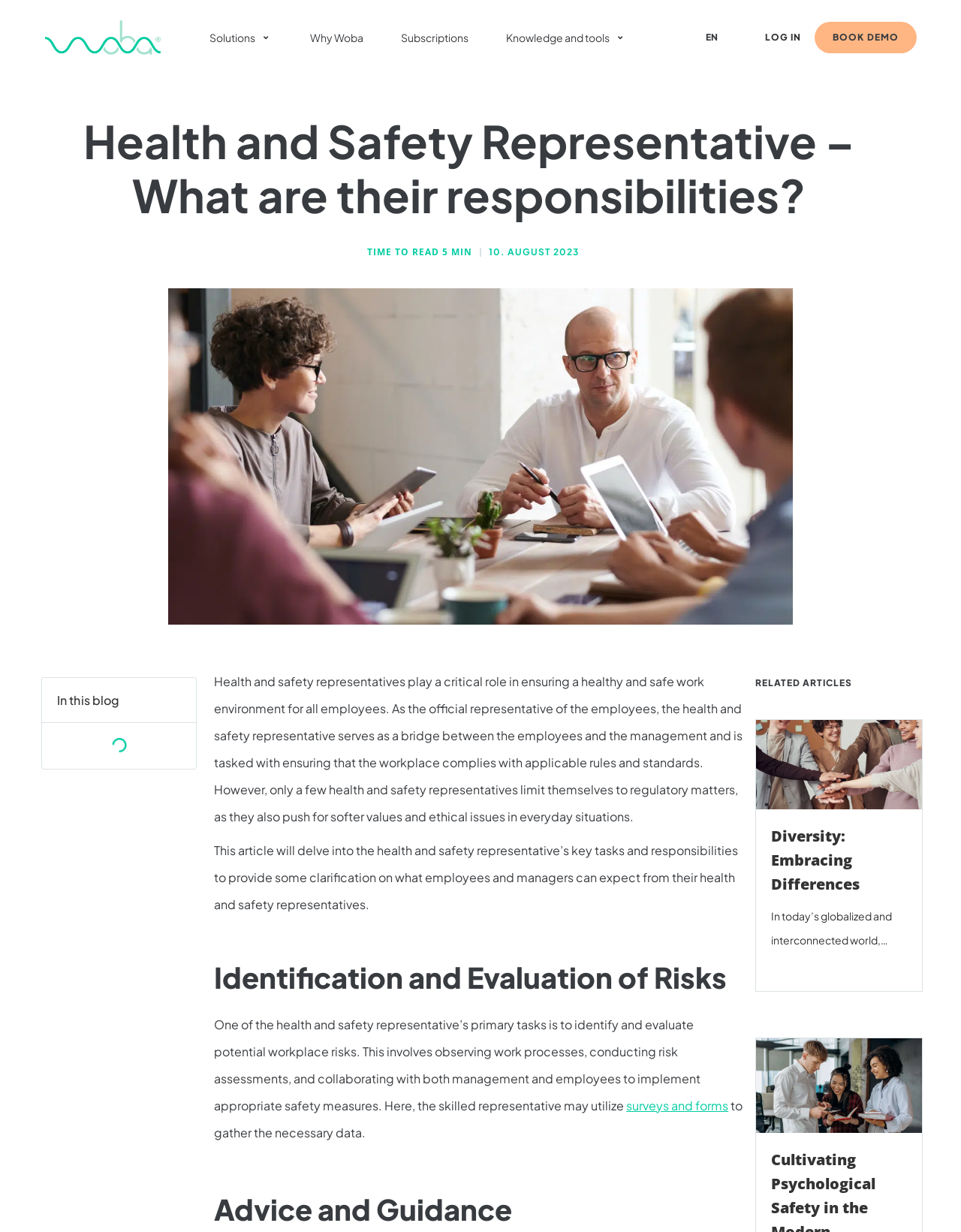Identify the bounding box coordinates for the element you need to click to achieve the following task: "Click on the 'How to make a minecraft repeater' link". The coordinates must be four float values ranging from 0 to 1, formatted as [left, top, right, bottom].

None